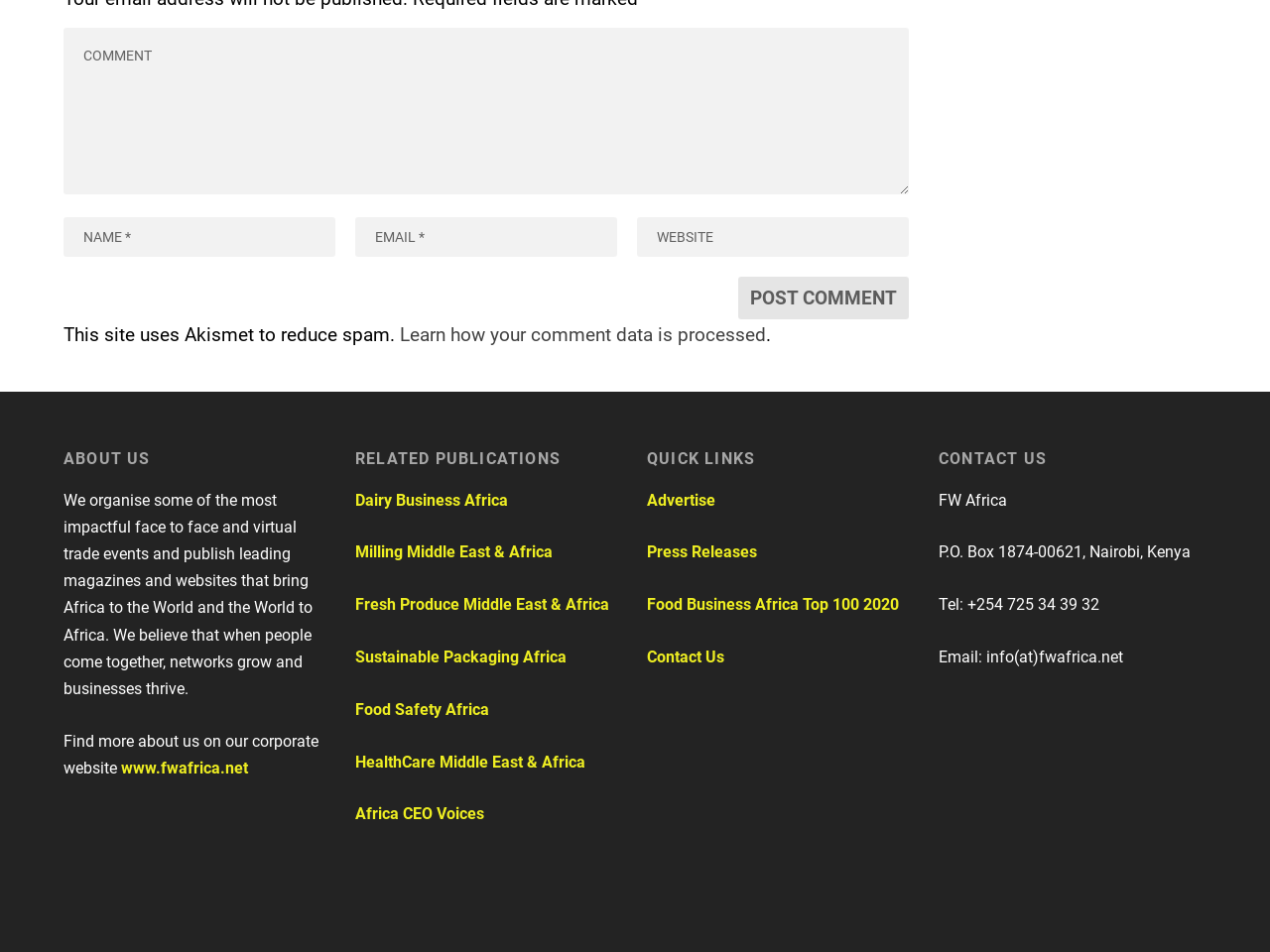Find the bounding box coordinates for the element that must be clicked to complete the instruction: "Input your email". The coordinates should be four float numbers between 0 and 1, indicated as [left, top, right, bottom].

[0.28, 0.254, 0.486, 0.296]